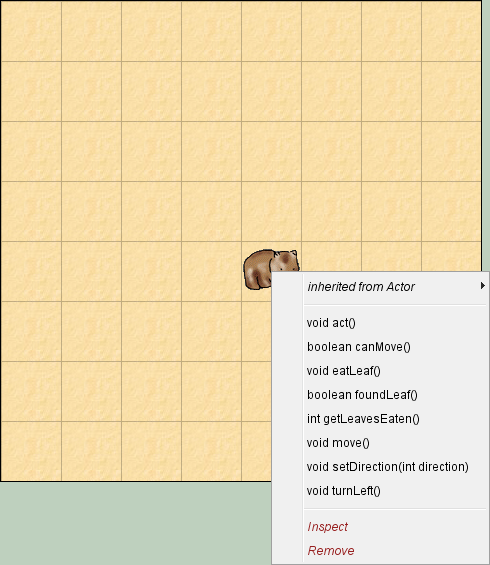What is the purpose of the interactive scenario?
Please answer the question as detailed as possible based on the image.

The interactive scenario is designed for educational purposes, specifically for teaching programming or computer science principles, allowing users to engage with coding concepts in a interactive and immersive way.